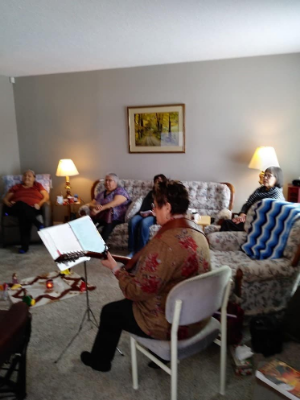Offer a meticulous description of the image.

The image captures a serene gathering in a cozy indoor space, where a group of women is engaged in a reflective activity. In the foreground, a woman sits in a chair with her back to the camera, holding a music stand and a songbook, indicating that she may be leading a singing session or providing musical accompaniment. She appears focused and is likely facilitating the event.

Around her, several women are seated comfortably on a patterned couch and chairs, creating a sense of community and shared experience. The lighting is warm and inviting, with lamps beside the sofa illuminating the room softly. In the background, a framed artwork adds a touch of color and aesthetic appeal, enhancing the tranquil atmosphere.

This setting is part of a 'Care of Creation' day retreat, which focuses on prayer, reflection, and connection among participants. The atmosphere suggests that the women are involved in meaningful discussions, guided by the themes of creation, sustainability, and community, as reflected in the activities mentioned during the retreat.